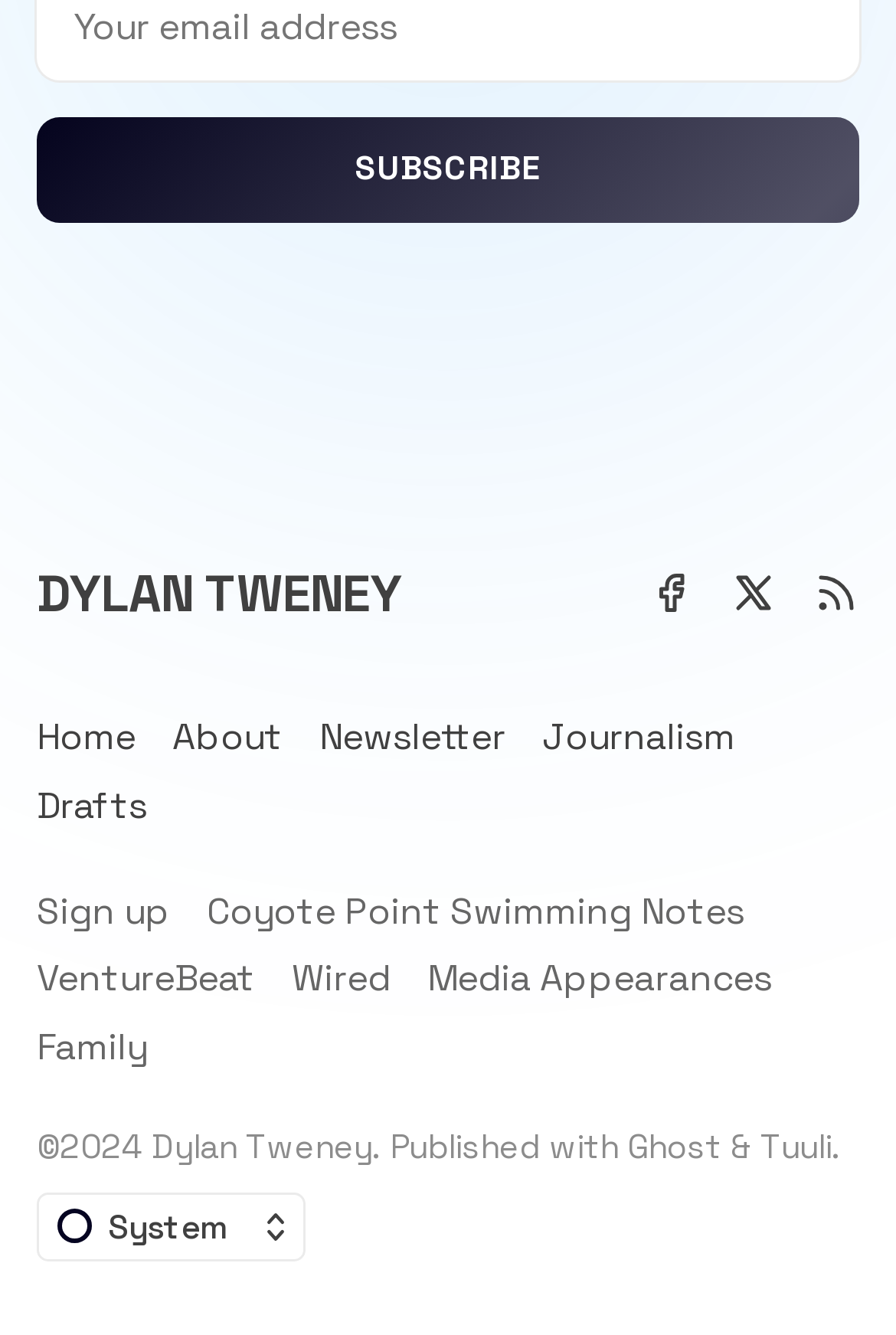What is the copyright year mentioned on the webpage?
Look at the image and provide a detailed response to the question.

The webpage contains a static text element with bounding box coordinates [0.041, 0.844, 0.169, 0.875] that mentions the copyright year as 2024. This suggests that the webpage's content is copyrighted until 2024.